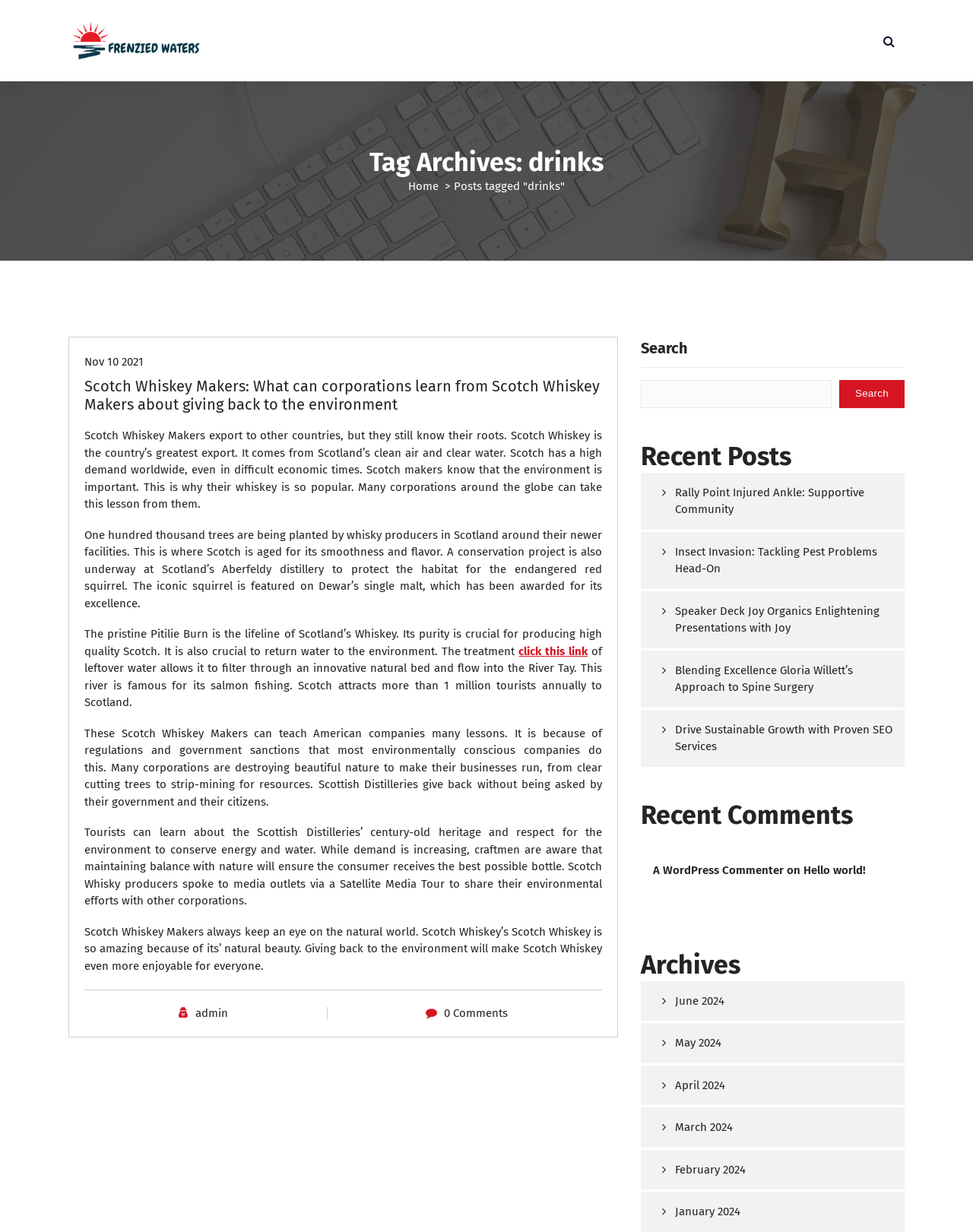Provide the bounding box coordinates for the specified HTML element described in this description: "Search". The coordinates should be four float numbers ranging from 0 to 1, in the format [left, top, right, bottom].

[0.862, 0.309, 0.93, 0.331]